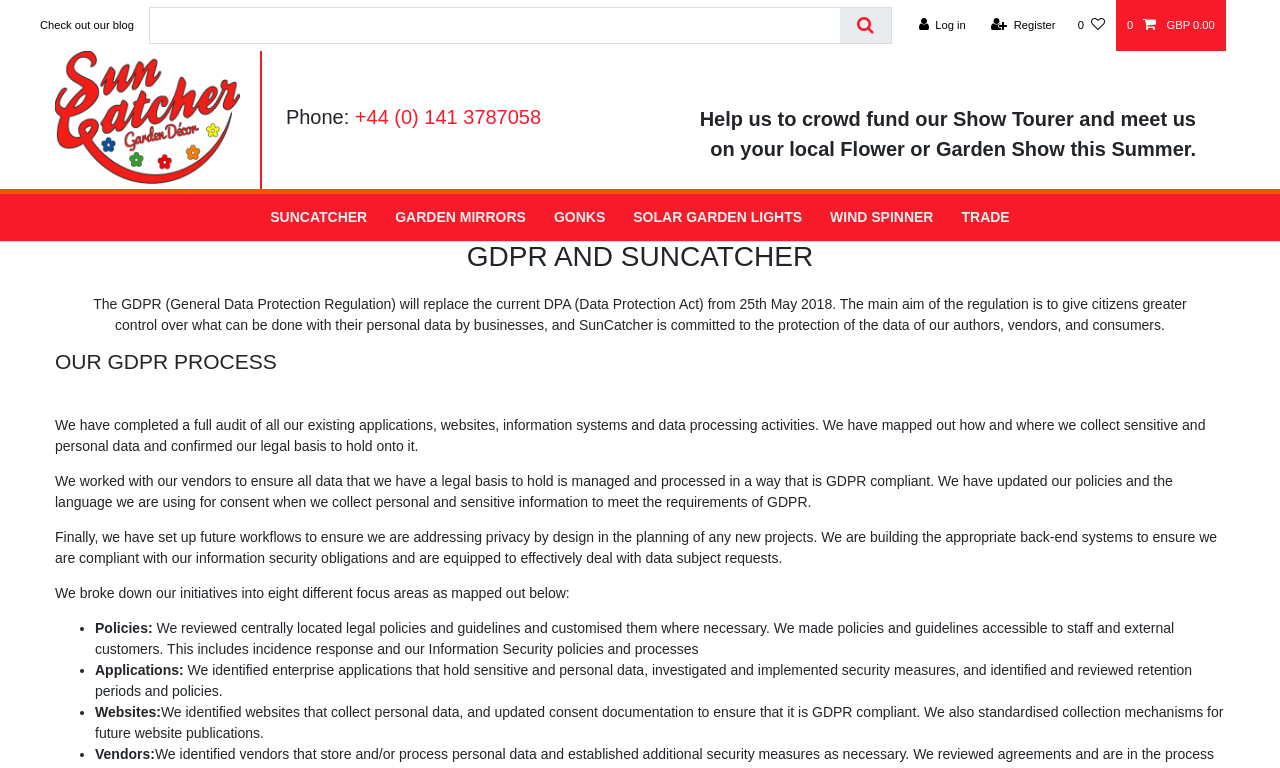Please determine the bounding box coordinates of the clickable area required to carry out the following instruction: "Pay For Services". The coordinates must be four float numbers between 0 and 1, represented as [left, top, right, bottom].

None